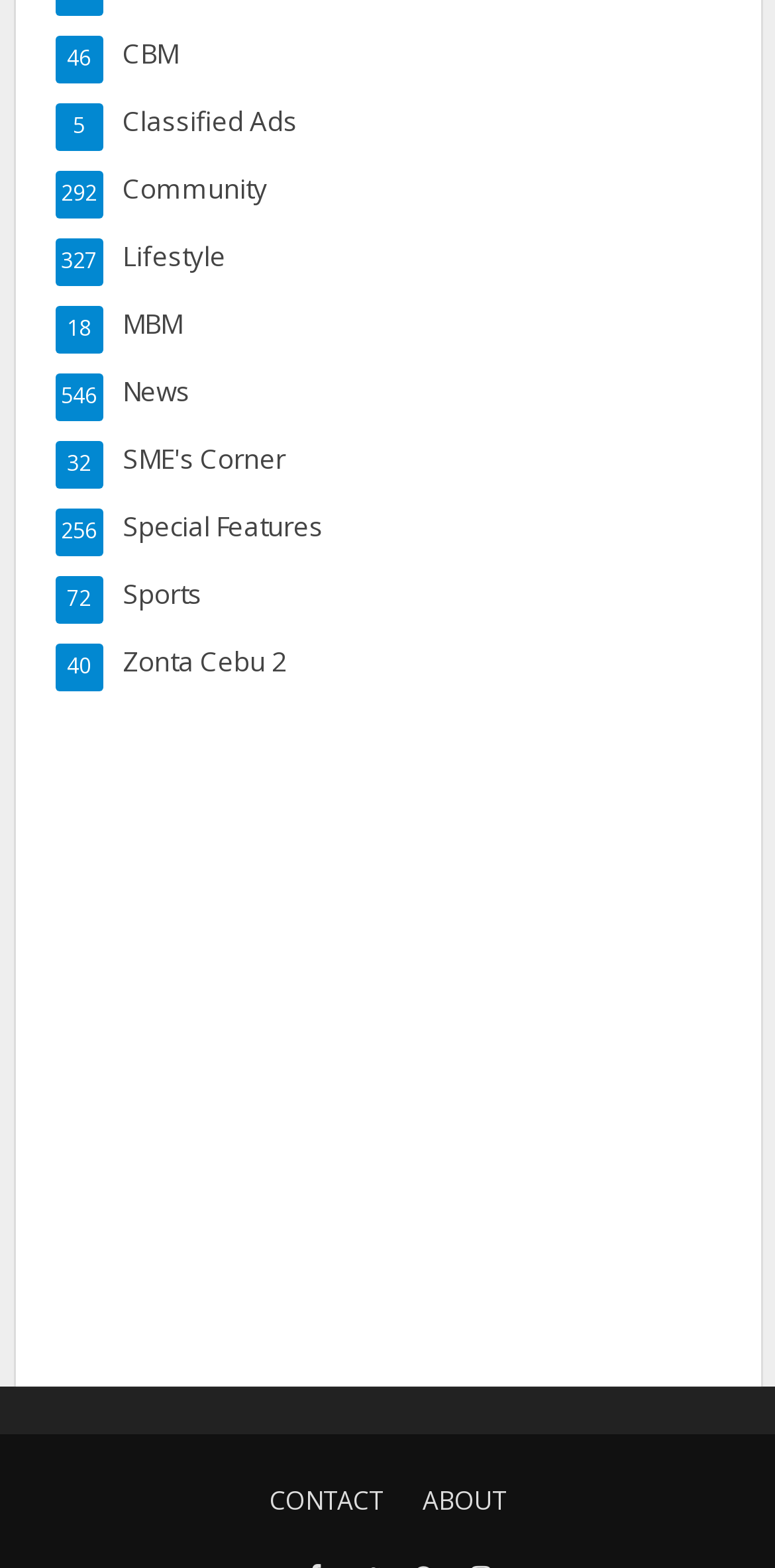How many links are there in the top section of the webpage?
Answer briefly with a single word or phrase based on the image.

8